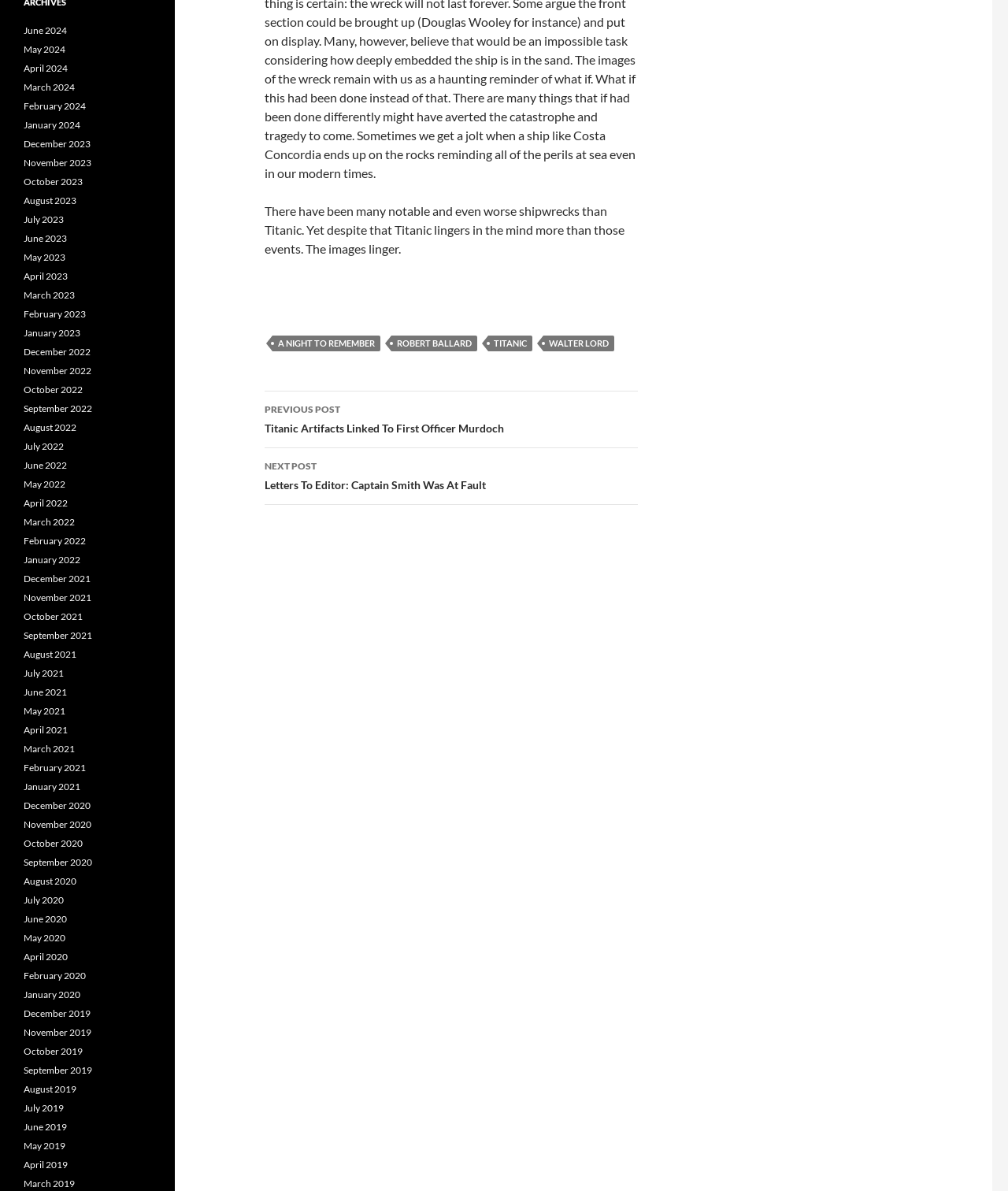Please identify the bounding box coordinates of the clickable region that I should interact with to perform the following instruction: "Go to previous post". The coordinates should be expressed as four float numbers between 0 and 1, i.e., [left, top, right, bottom].

[0.262, 0.329, 0.633, 0.376]